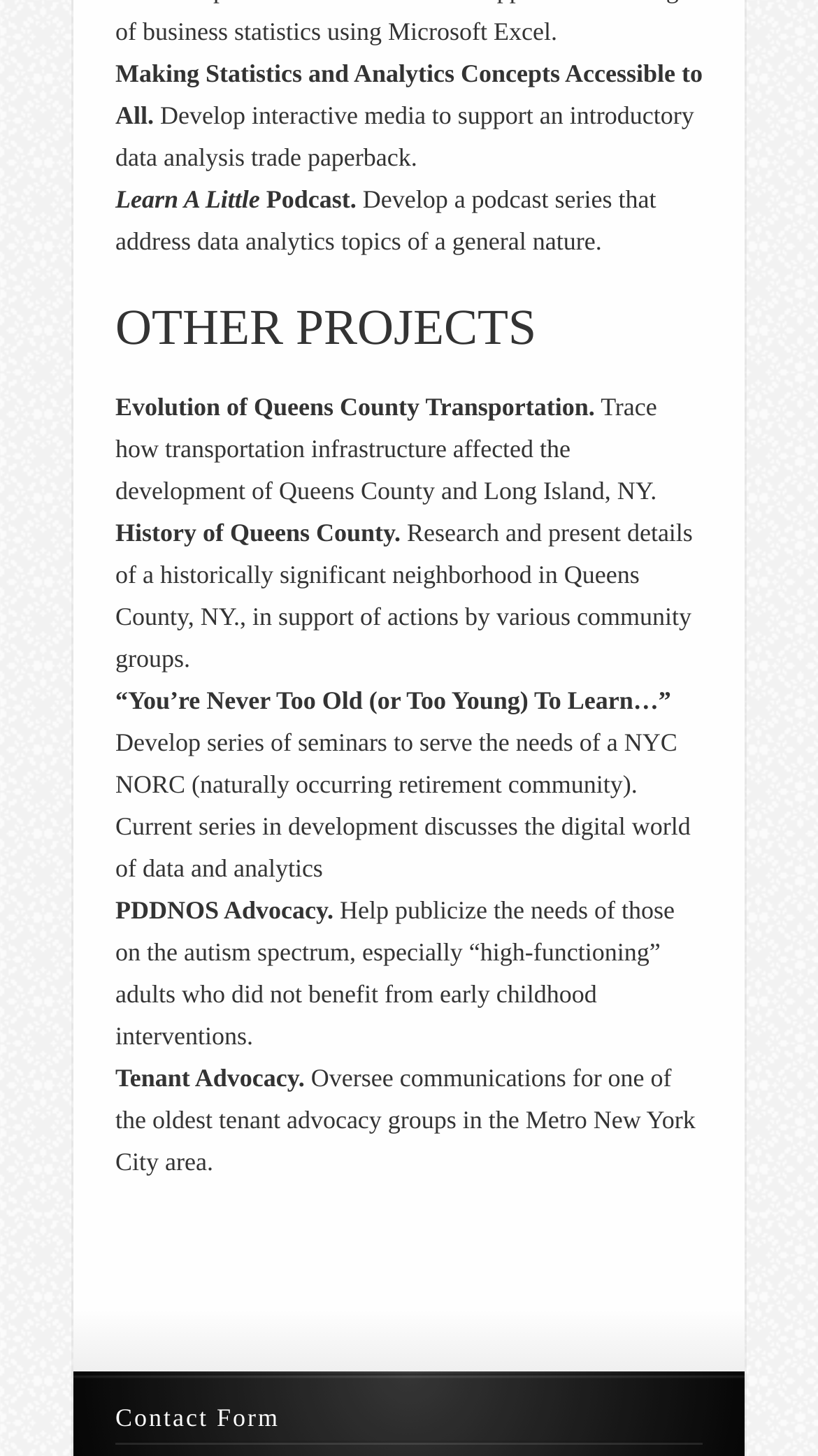What is the purpose of the Tenant Advocacy project?
Based on the image, answer the question with as much detail as possible.

The project is described as overseeing communications for one of the oldest tenant advocacy groups in the Metro New York City area, suggesting that the purpose is to support and advocate for tenants' rights.